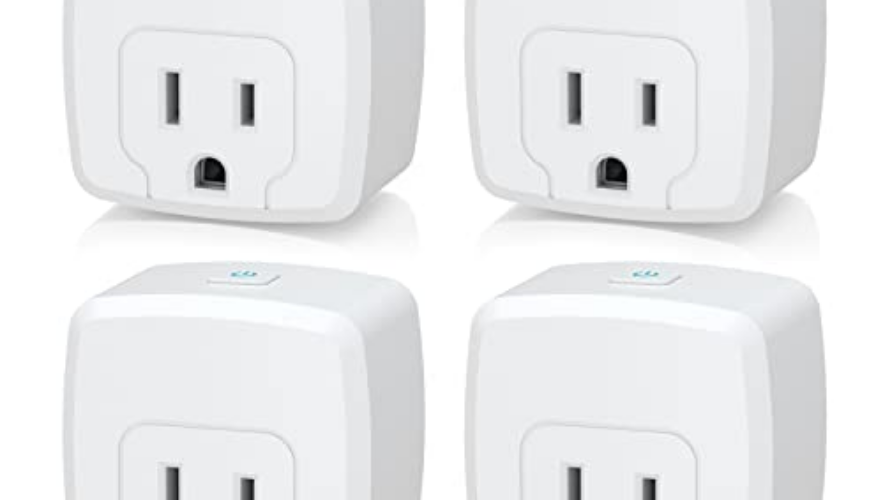Offer a detailed explanation of the image and its components.

The image features the HBN Smart Plug Mini, designed to enhance home automation setups. This compact, wireless device showcases a sleek, white design with multiple outlets visible from various angles. The Smart Plug Mini is compatible with popular voice assistants like Amazon Alexa and Google Home Assistant, allowing users to control their devices effortlessly. Its convenient features include remote control capabilities and a timer function, promoting energy efficiency and simplifying everyday tasks. This image represents the plug’s modern aesthetics and promotes its role in making home automation more accessible.